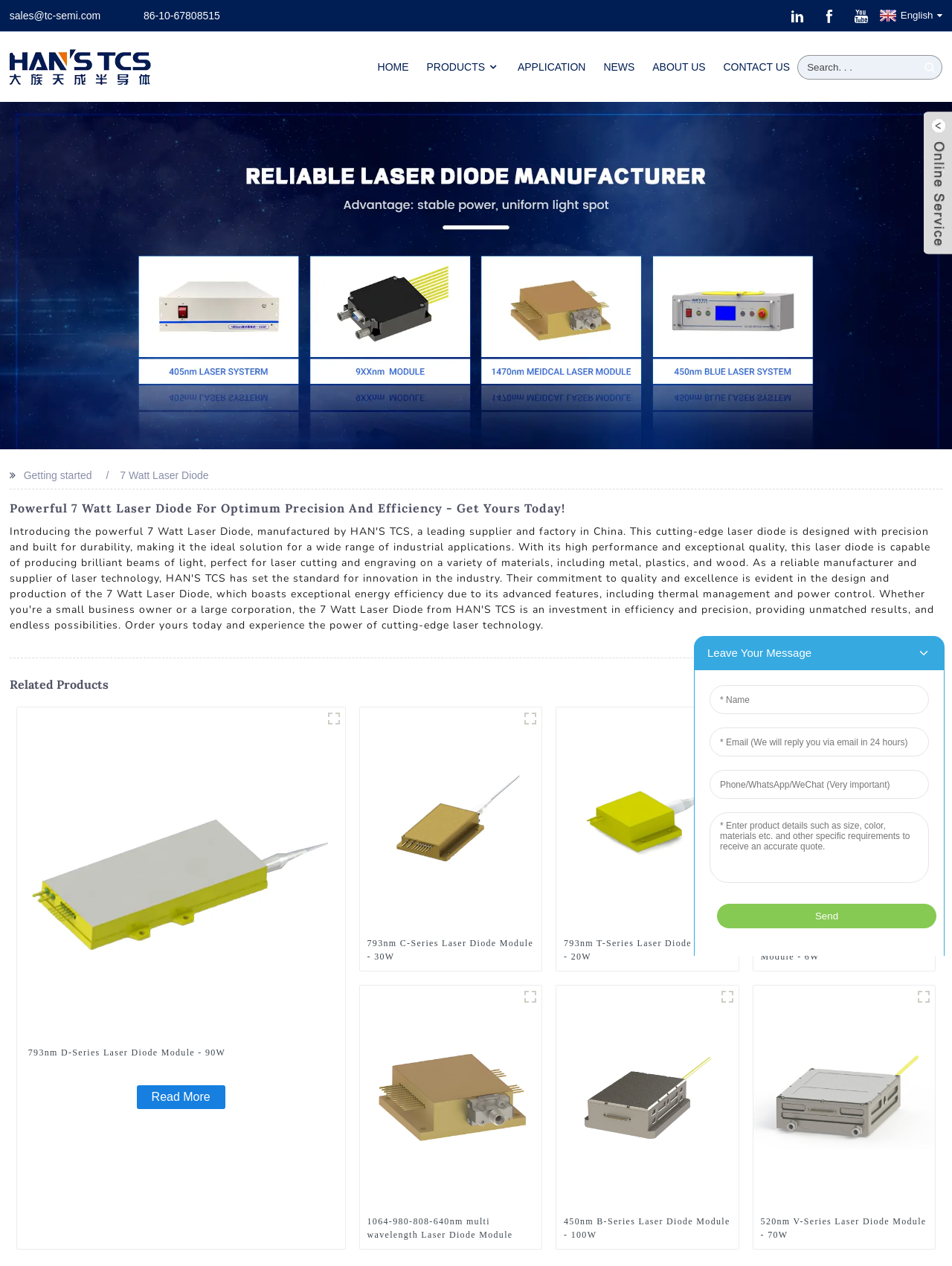Determine the bounding box coordinates for the area that should be clicked to carry out the following instruction: "Contact the supplier via email".

[0.01, 0.008, 0.106, 0.017]